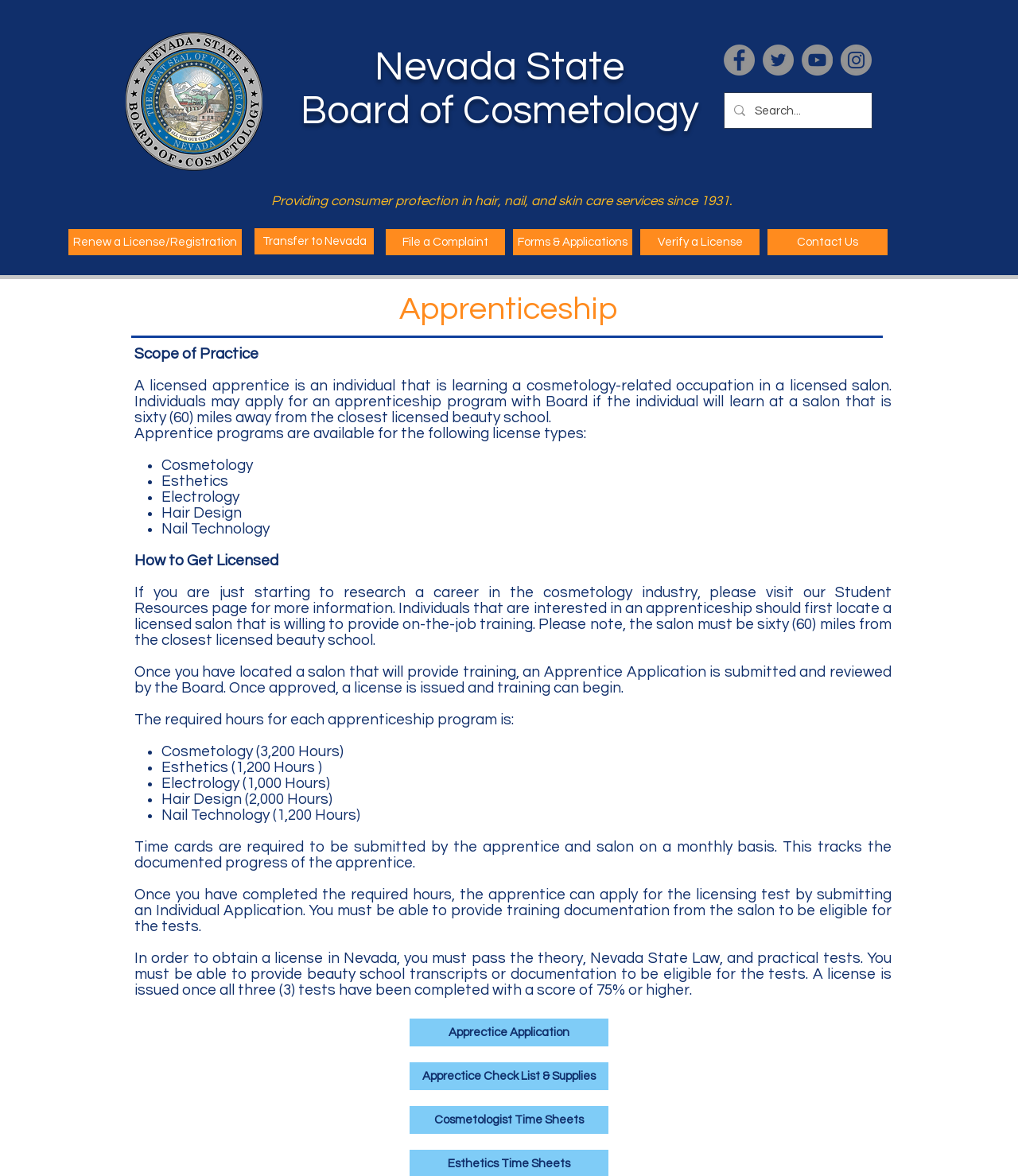Determine the bounding box coordinates of the clickable region to carry out the instruction: "Contact us".

[0.754, 0.195, 0.872, 0.217]